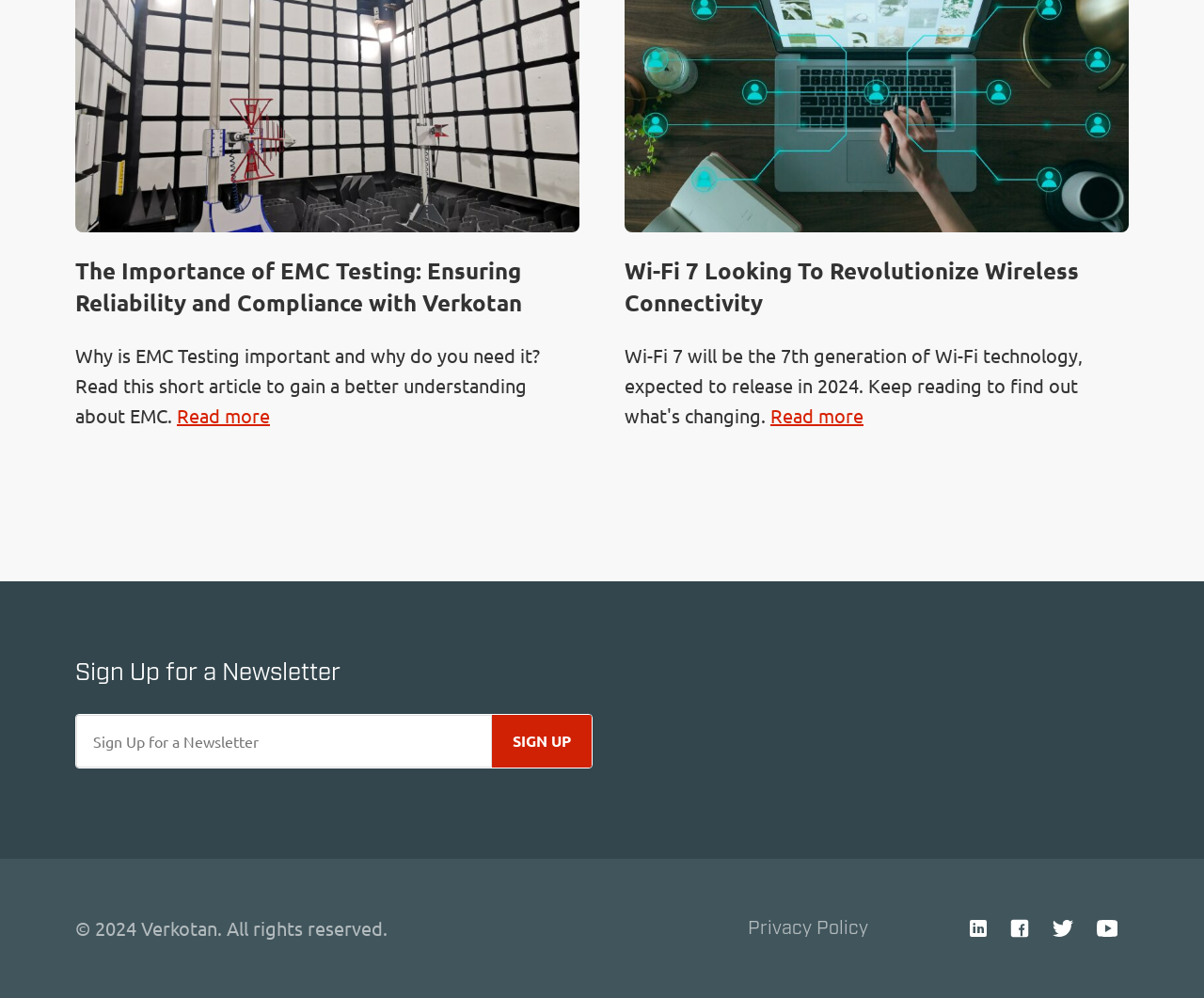Please identify the coordinates of the bounding box that should be clicked to fulfill this instruction: "Sign up for a newsletter".

[0.409, 0.716, 0.491, 0.769]